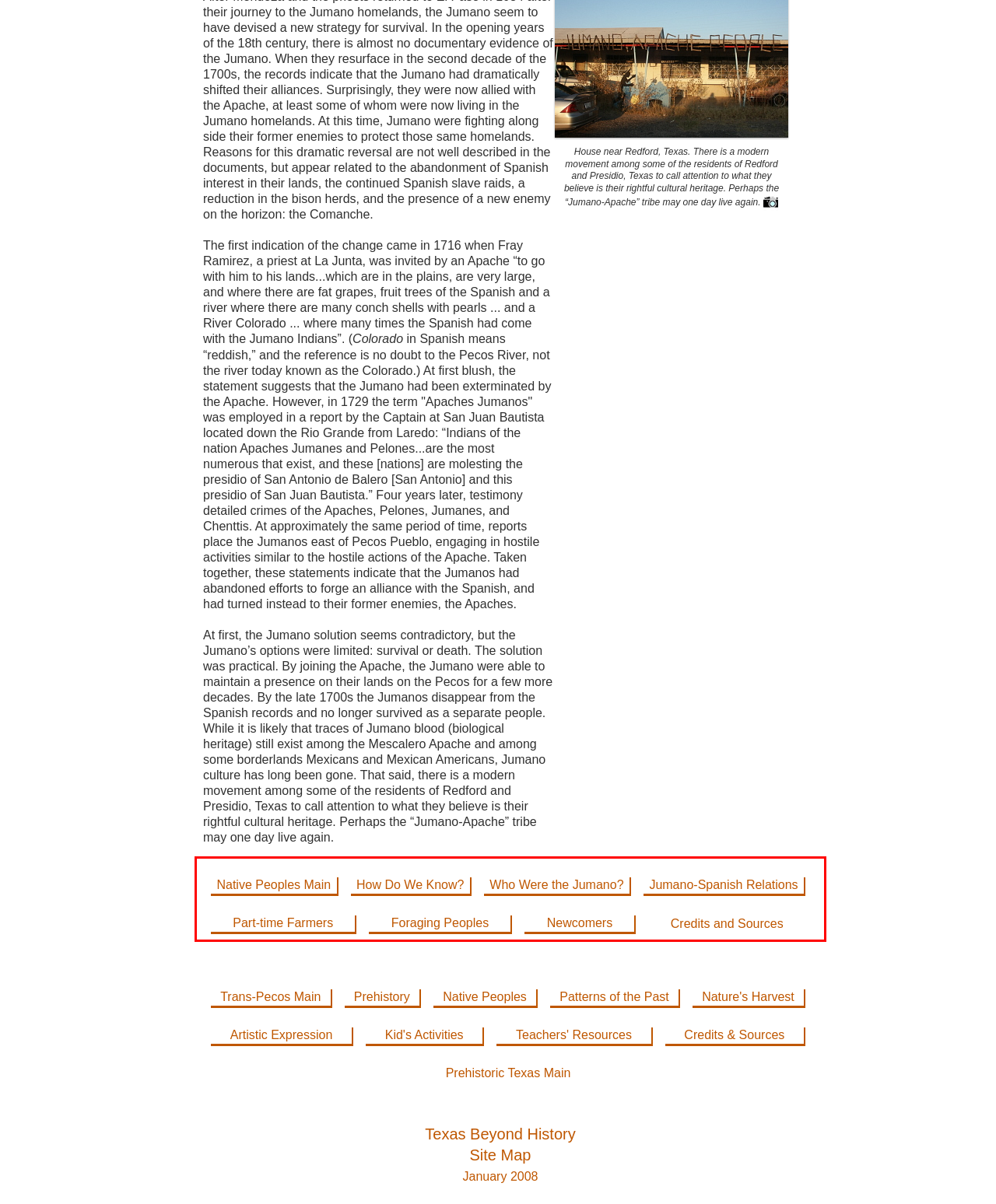You have a screenshot of a webpage with a red bounding box. Use OCR to generate the text contained within this red rectangle.

Native Peoples Main How Do We Know? Who Were the Jumano? Jumano-Spanish Relations Part-time Farmers Foraging Peoples Newcomers Credits and Sources